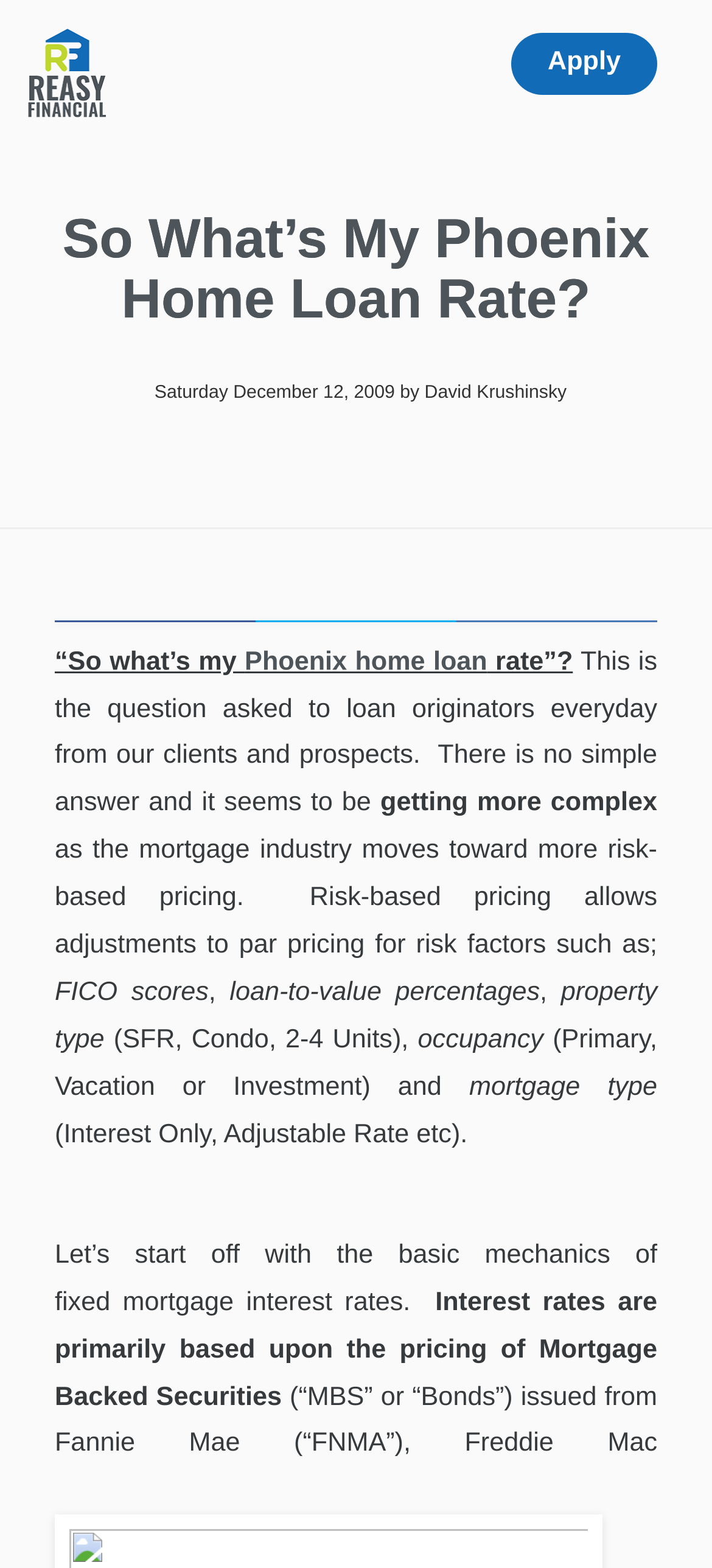Use a single word or phrase to answer the question: What is the type of loan being discussed?

Fixed mortgage interest rates